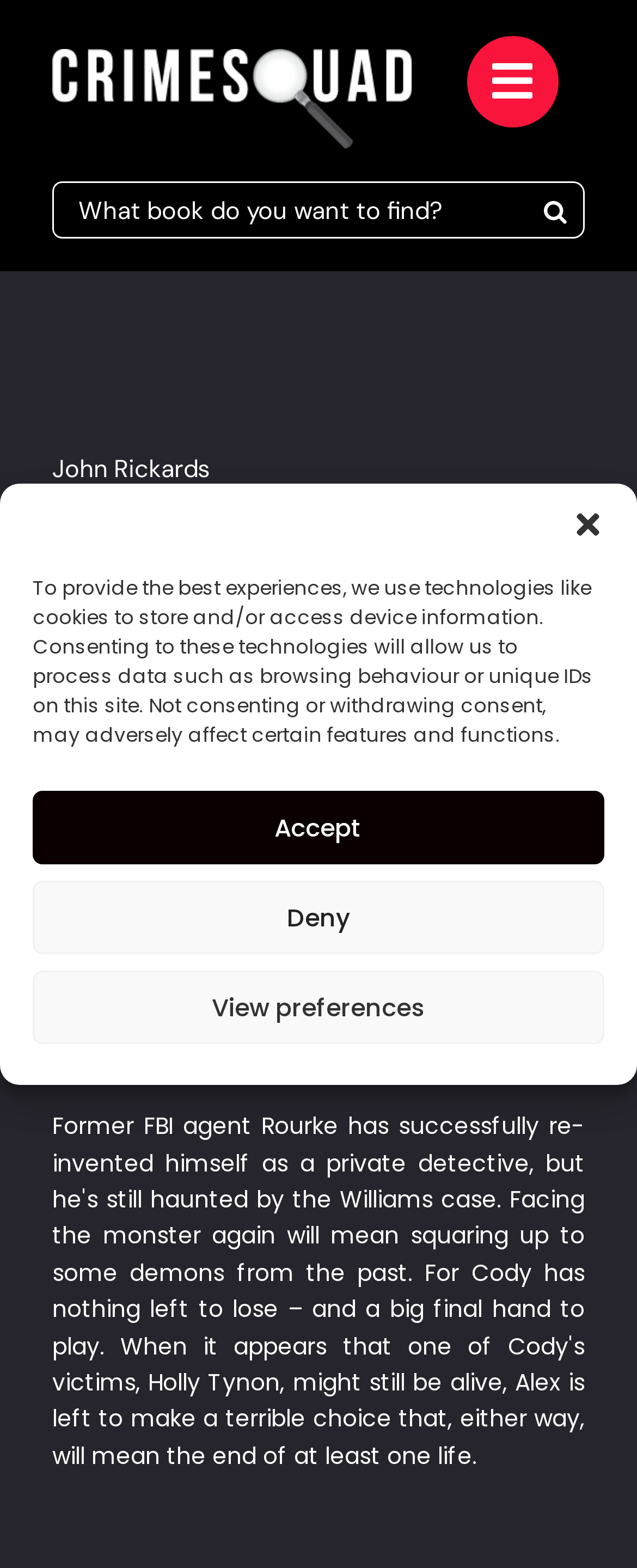Bounding box coordinates must be specified in the format (top-left x, top-left y, bottom-right x, bottom-right y). All values should be floating point numbers between 0 and 1. What are the bounding box coordinates of the UI element described as: Deny

[0.051, 0.562, 0.949, 0.609]